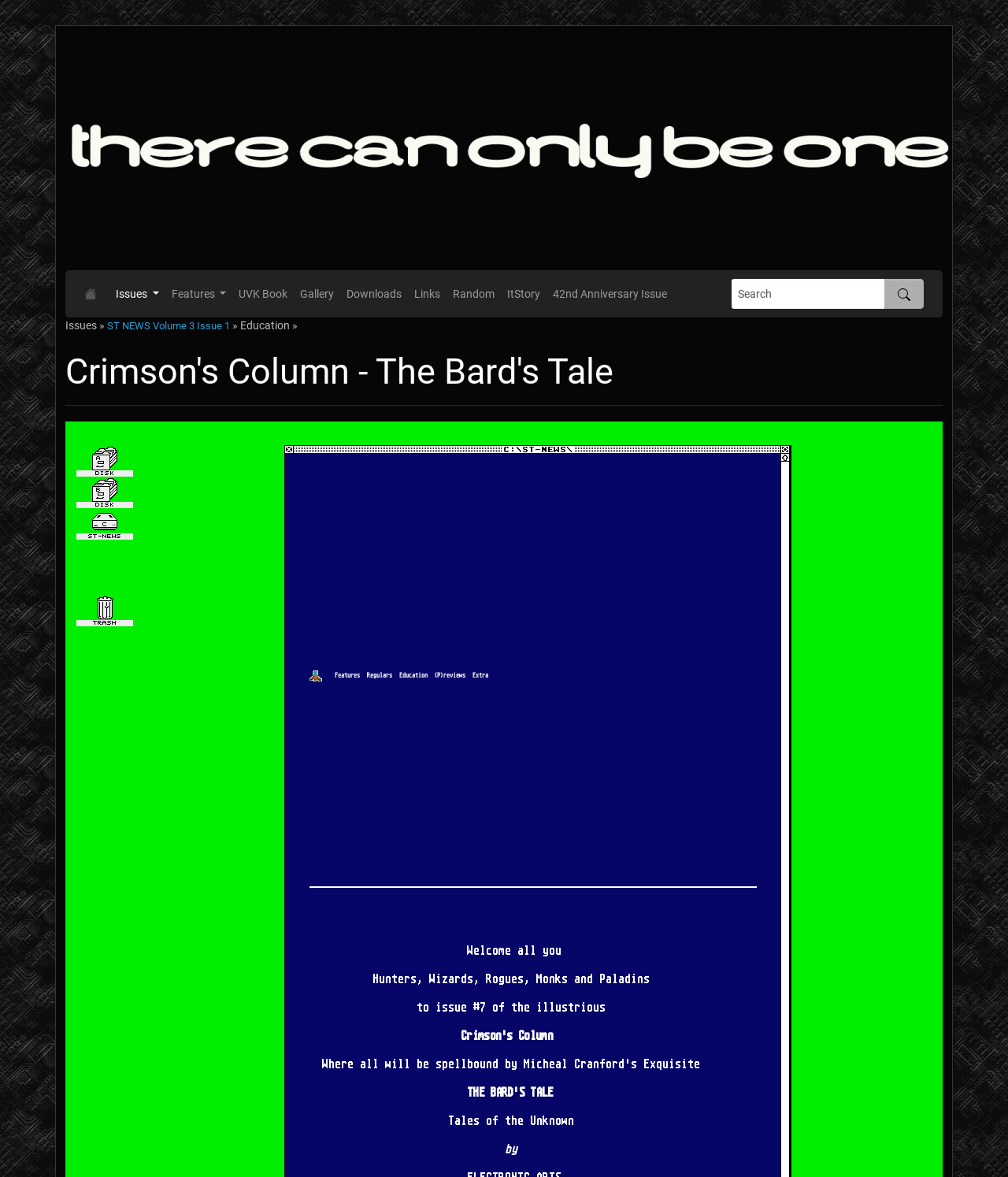Determine the bounding box coordinates of the target area to click to execute the following instruction: "Go to Issues."

[0.109, 0.237, 0.164, 0.262]